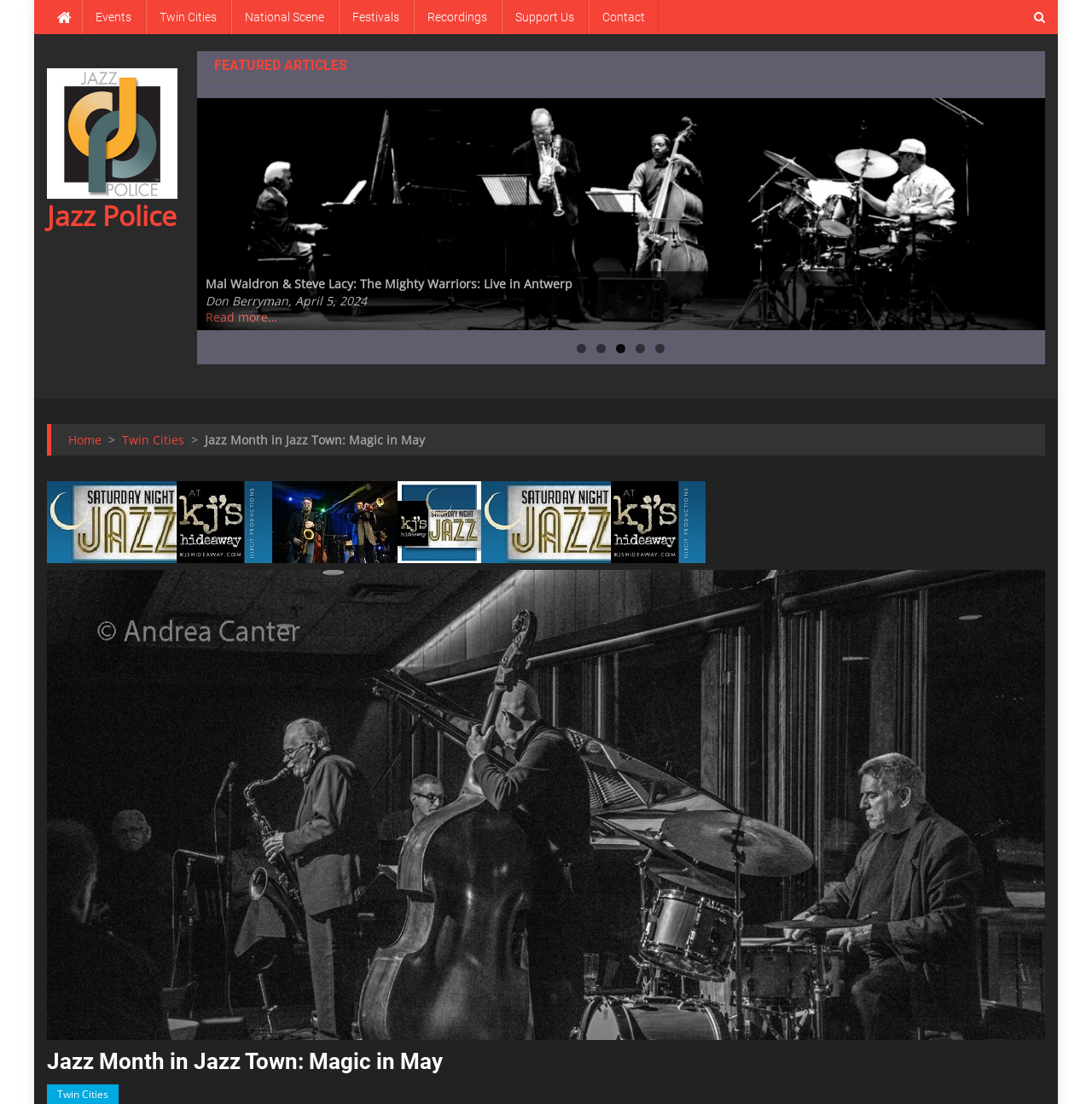Provide a single word or phrase to answer the given question: 
What is the name of the event mentioned in the image?

Saturday Night Jazz at kj's hideaway